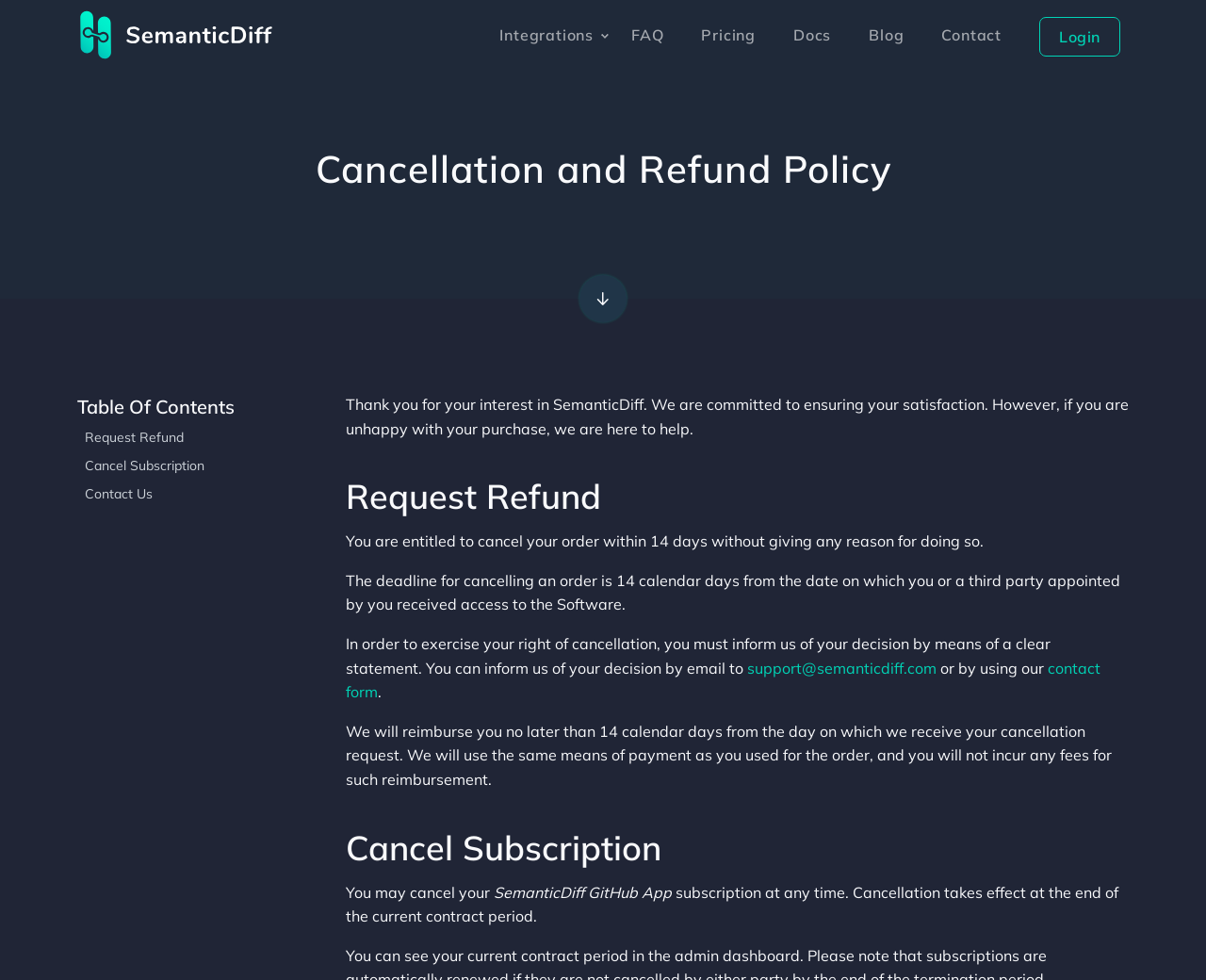Pinpoint the bounding box coordinates of the clickable element to carry out the following instruction: "Go to FAQ."

[0.516, 0.0, 0.558, 0.071]